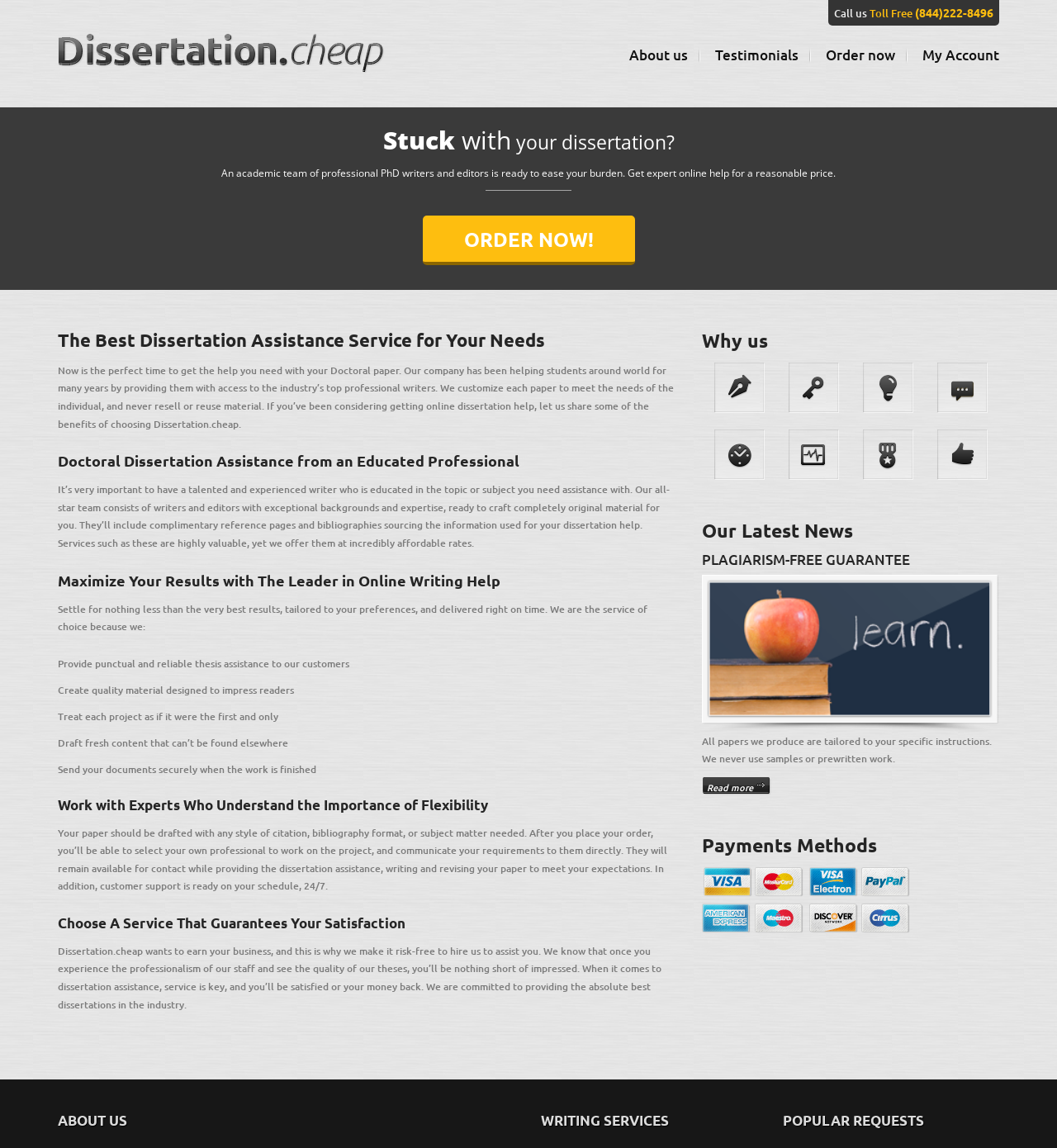Please provide a detailed answer to the question below based on the screenshot: 
What is the purpose of the service?

I found the purpose of the service by looking at the heading elements and the surrounding text, which mention 'dissertation assistance', 'writing and editing service', and 'help with your Doctoral paper'.